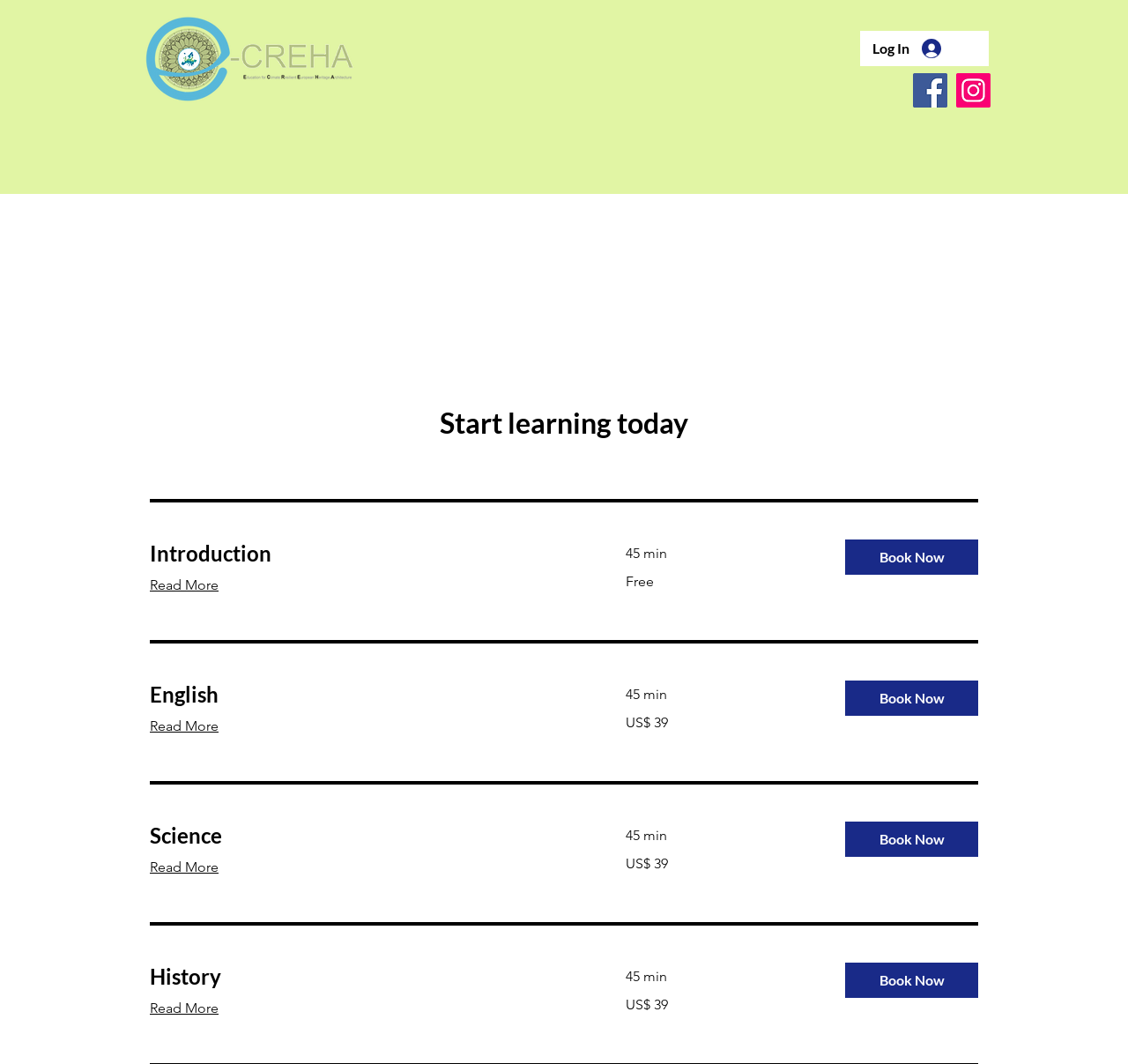Respond to the question below with a single word or phrase: What are the subjects available for online sessions?

Introduction, English, Science, History